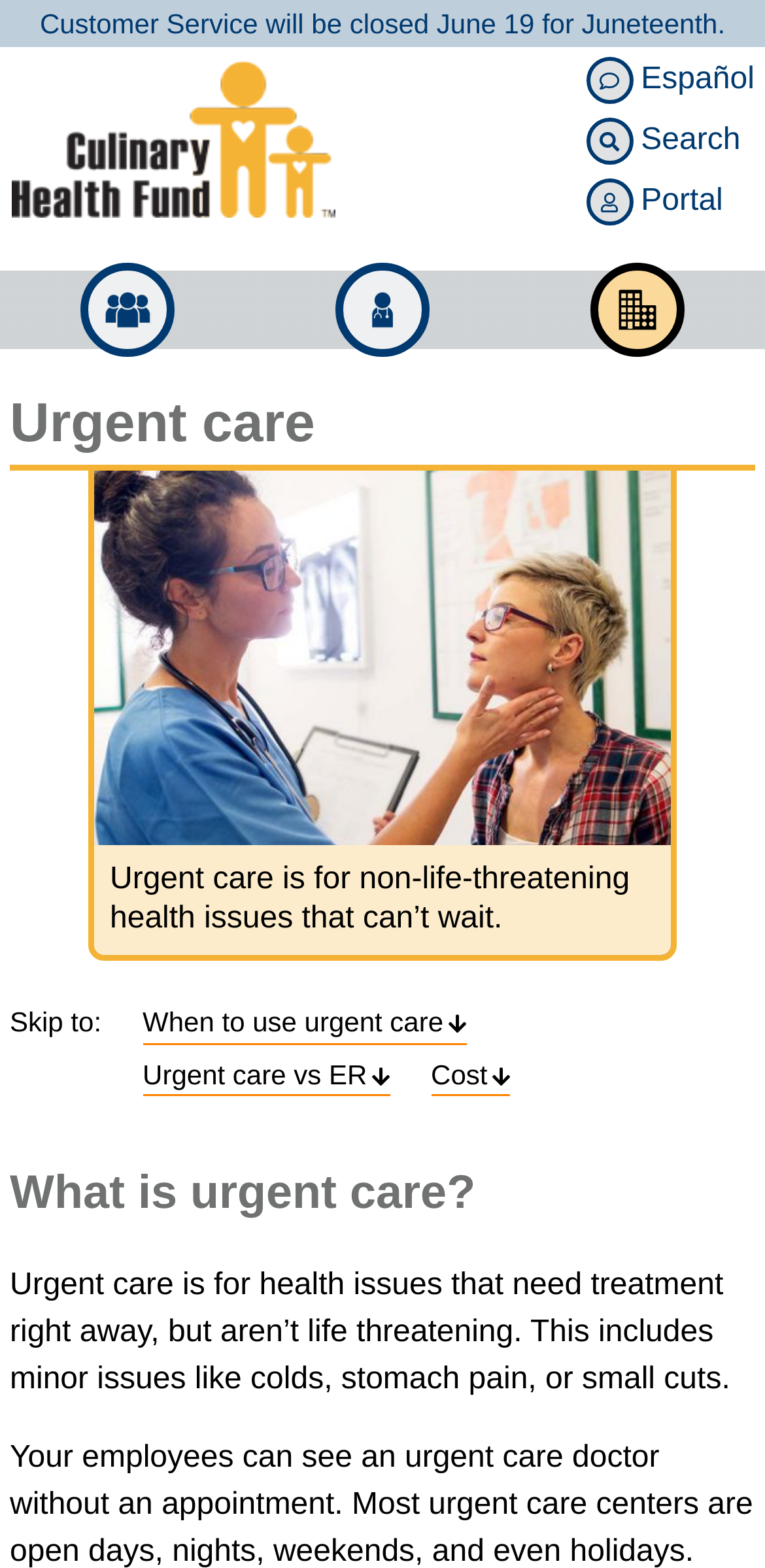From the element description Technology, predict the bounding box coordinates of the UI element. The coordinates must be specified in the format (top-left x, top-left y, bottom-right x, bottom-right y) and should be within the 0 to 1 range.

None